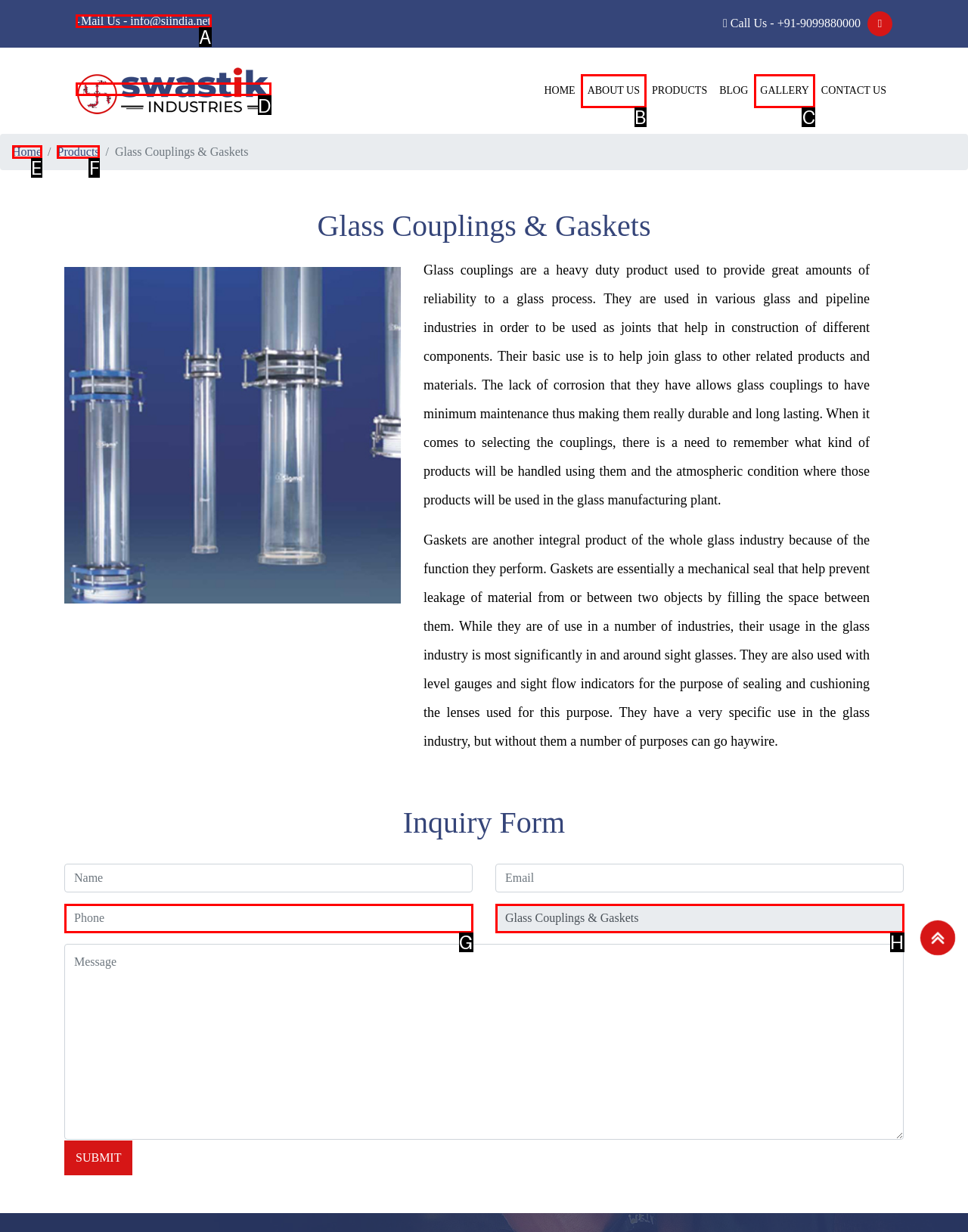Choose the UI element that best aligns with the description: Screws & Bolts
Respond with the letter of the chosen option directly.

None